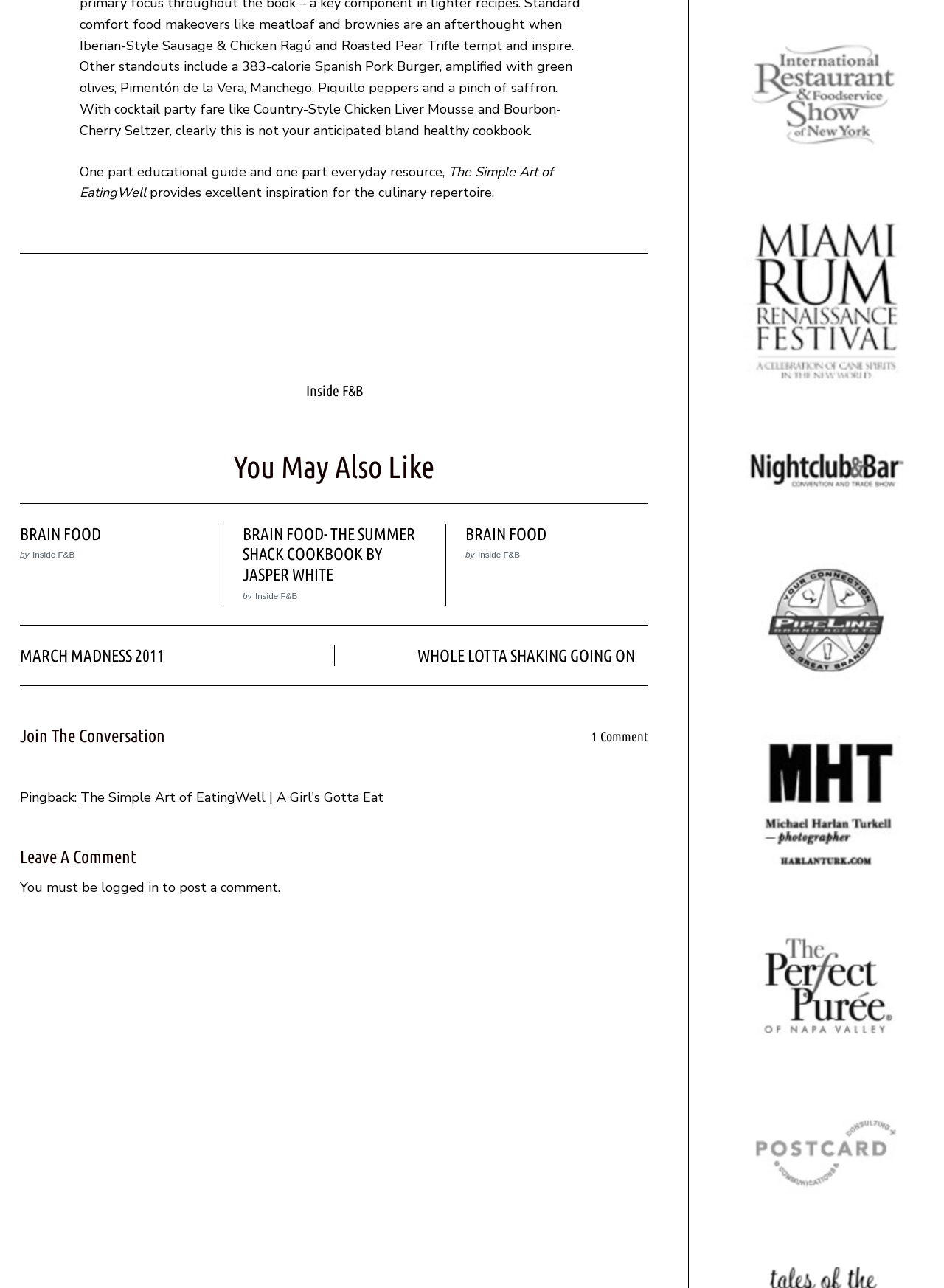Based on what you see in the screenshot, provide a thorough answer to this question: What is the name of the cookbook?

The name of the cookbook can be found in the heading elements with the text 'BRAIN FOOD' which appears multiple times on the webpage, specifically in the elements with IDs 435, 439, and 443.